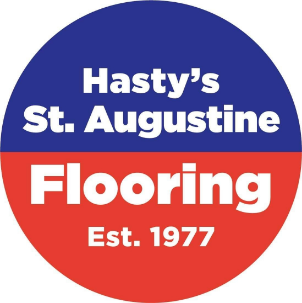Answer the question below with a single word or a brief phrase: 
What is the year the company was established?

1977